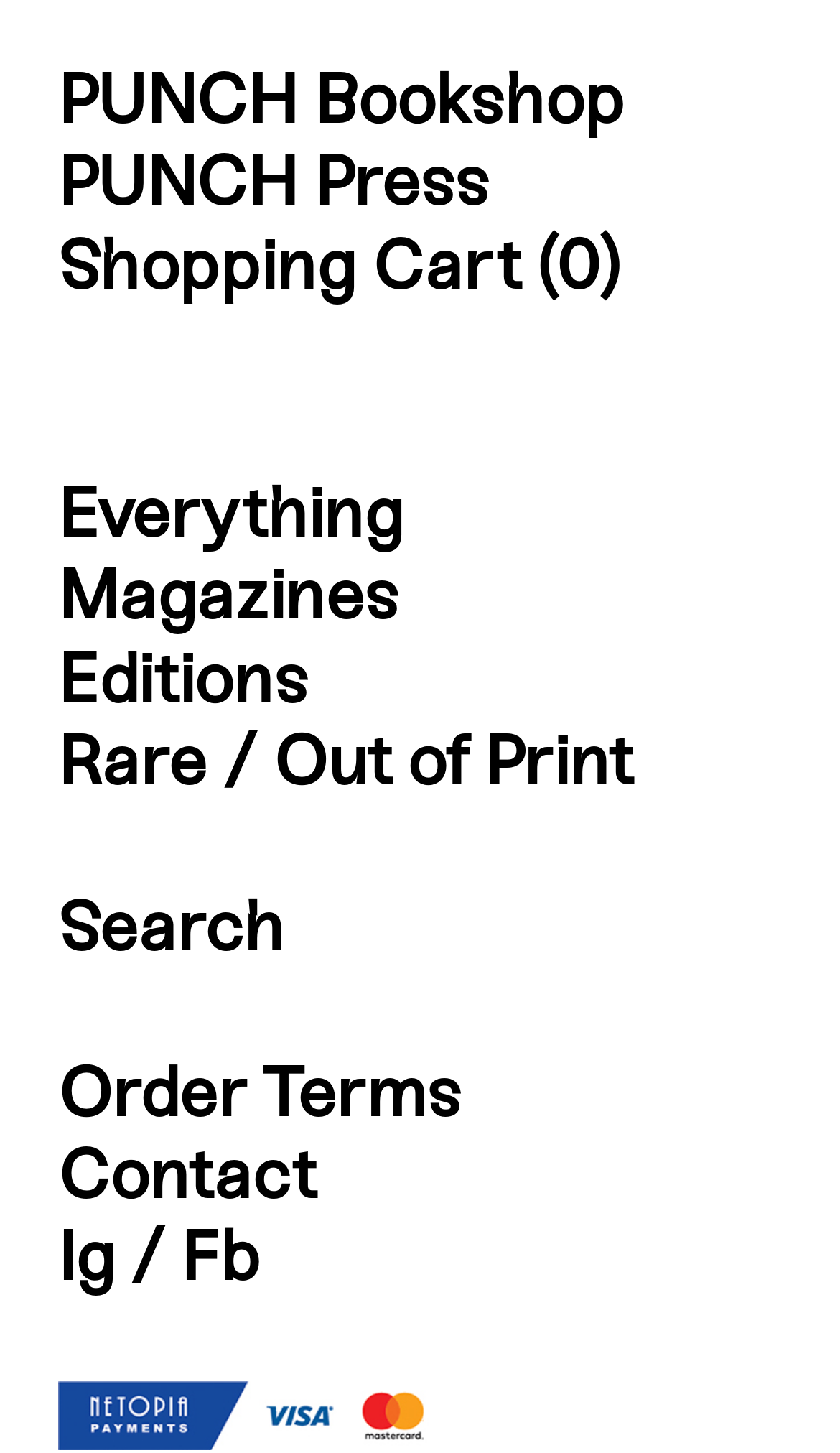Please find the bounding box coordinates of the element that you should click to achieve the following instruction: "search for something". The coordinates should be presented as four float numbers between 0 and 1: [left, top, right, bottom].

[0.069, 0.609, 0.338, 0.666]